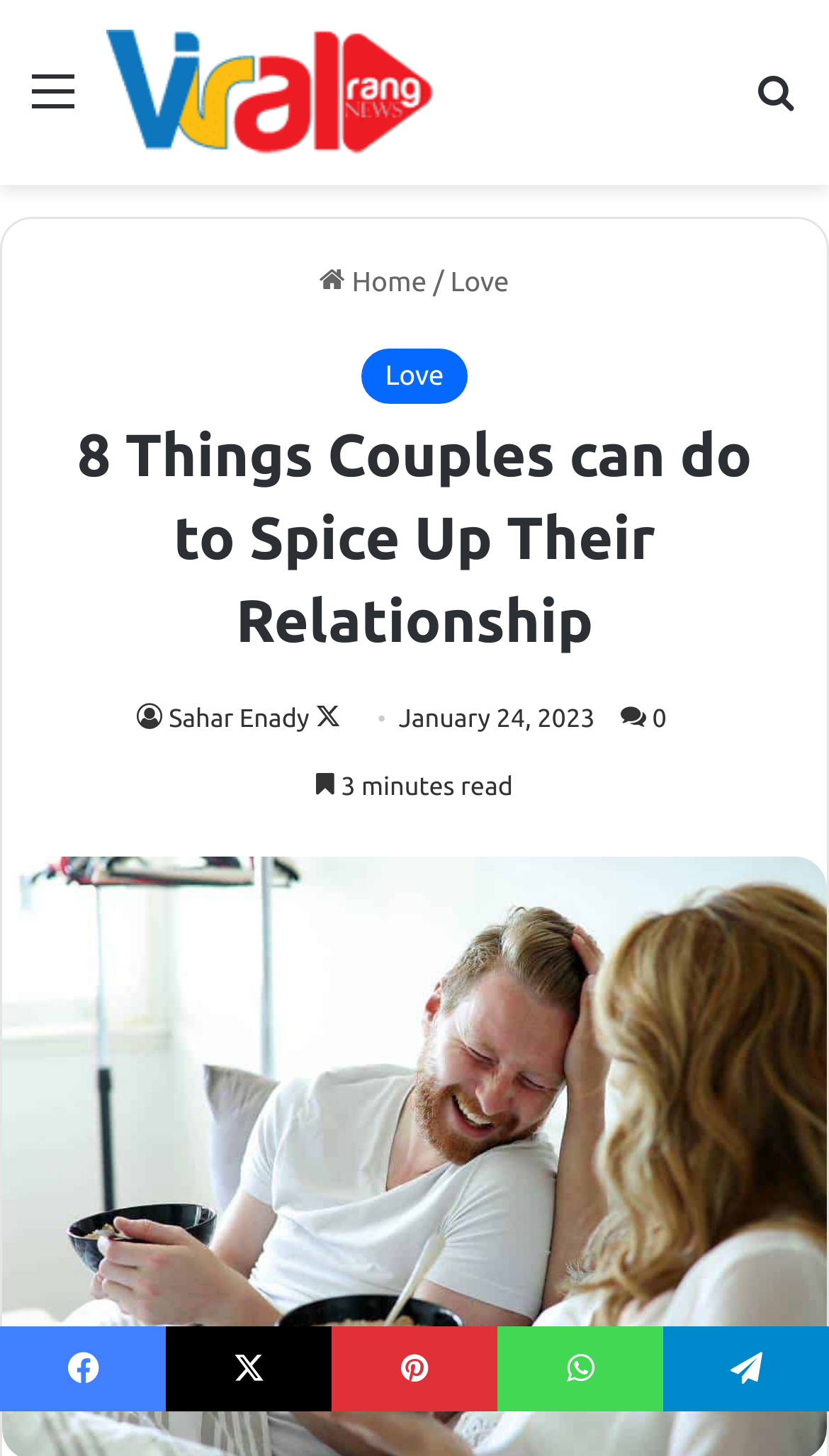Generate a thorough description of the webpage.

This webpage is about relationships, specifically focusing on ways to spice up a romantic partnership. At the top left corner, there is a menu link labeled "Menu". Next to it, on the top center, is the website's logo, "Viral Rang", which is also a link. On the top right corner, there is a search bar with a link labeled "Search for".

Below the top section, there is a header area with several links and text elements. The main title of the article, "8 Things Couples can do to Spice Up Their Relationship", is prominently displayed in the center of this section. Above the title, there are links to the website's home page and a "Love" category, as well as a separator text "/". Below the title, there is the author's name, "Sahar Enady", and a link to follow the author on a platform labeled "X". The article's publication date, "January 24, 2023", and the estimated reading time, "3 minutes read", are also displayed in this section.

At the very bottom of the page, there are five social media links, each represented by an icon: Facebook, X, Pinterest, WhatsApp, and Telegram. These links are aligned horizontally and take up the full width of the page.